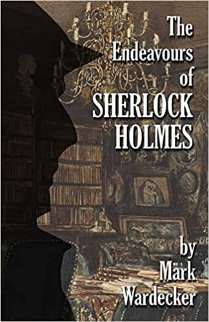Reply to the question below using a single word or brief phrase:
What is the format of the book available?

Print, audio, and Kindle